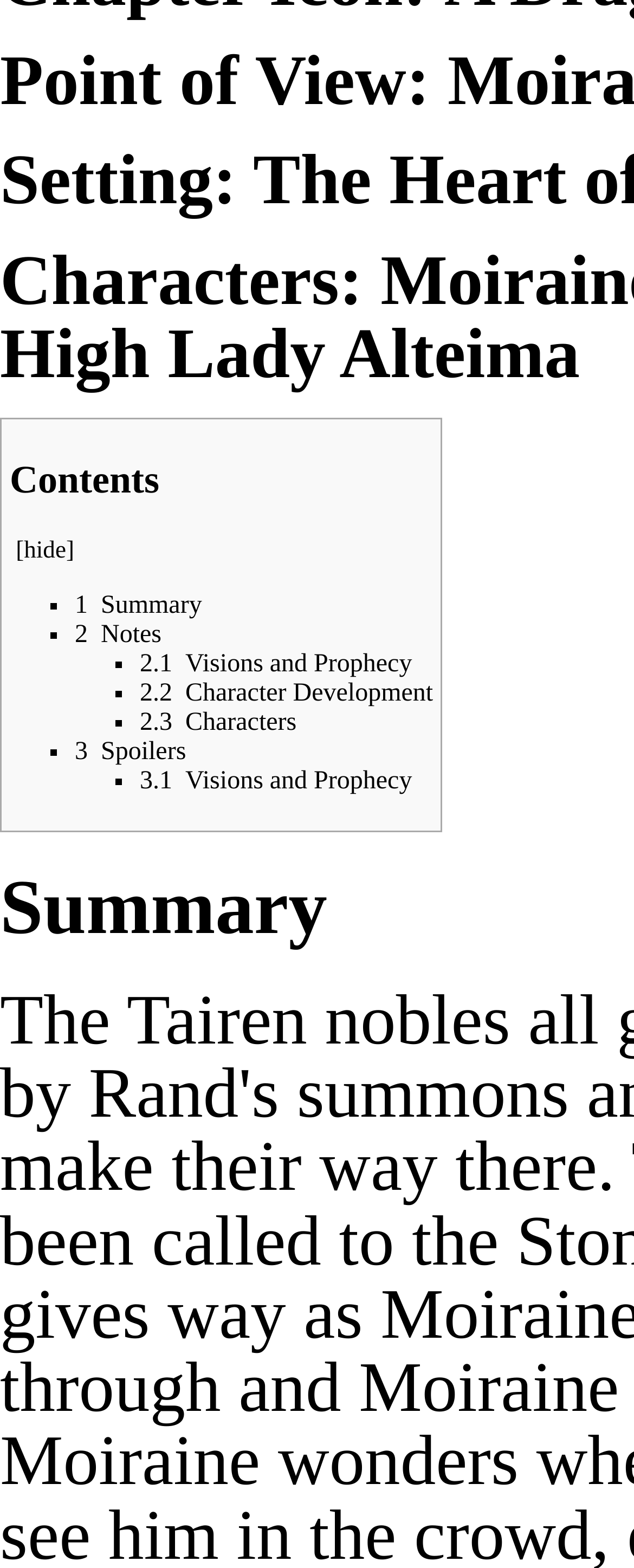From the given element description: "2.1 Visions and Prophecy", find the bounding box for the UI element. Provide the coordinates as four float numbers between 0 and 1, in the order [left, top, right, bottom].

[0.221, 0.415, 0.65, 0.432]